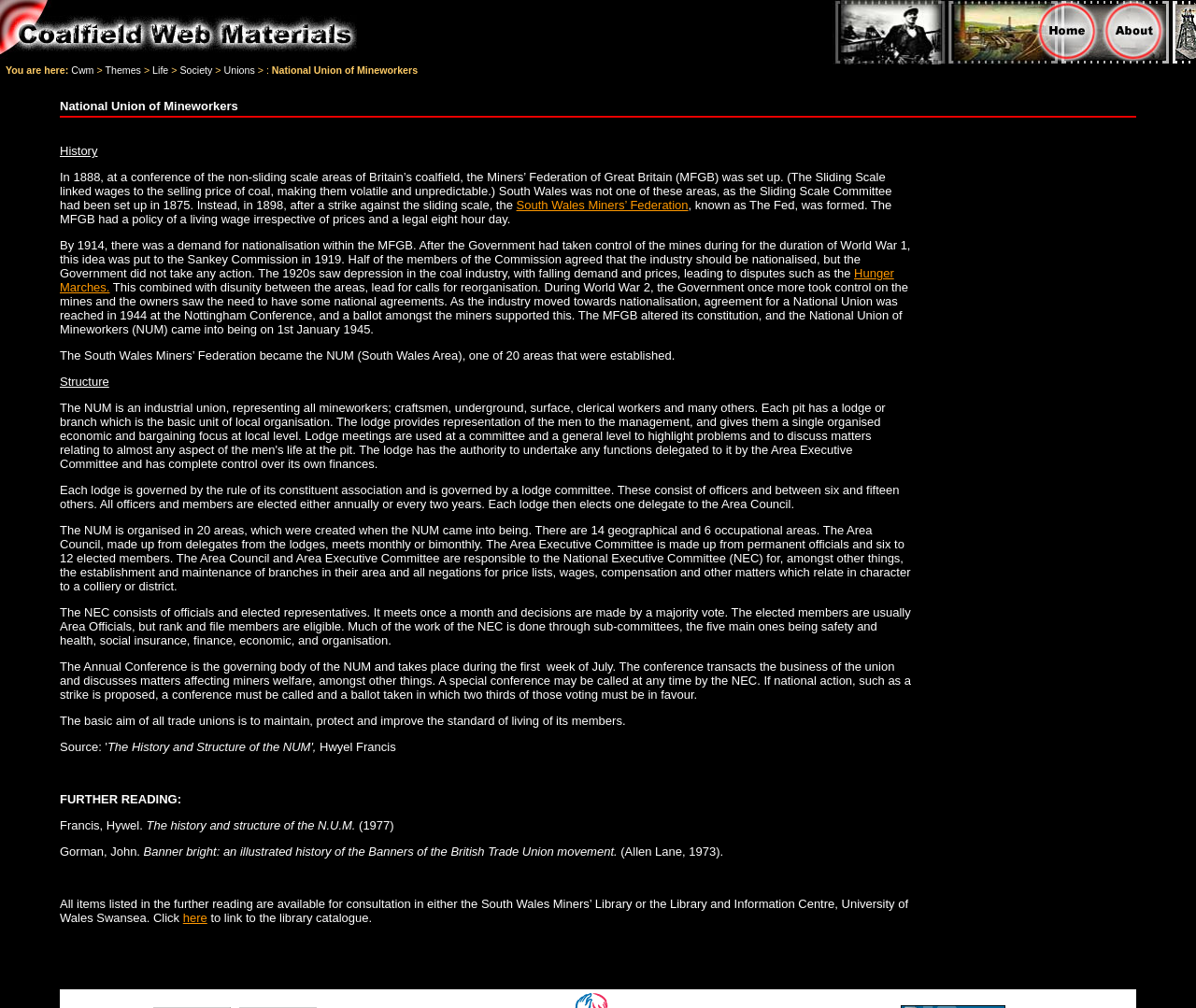Determine the bounding box coordinates for the clickable element to execute this instruction: "Link to the library catalogue". Provide the coordinates as four float numbers between 0 and 1, i.e., [left, top, right, bottom].

[0.153, 0.904, 0.173, 0.918]